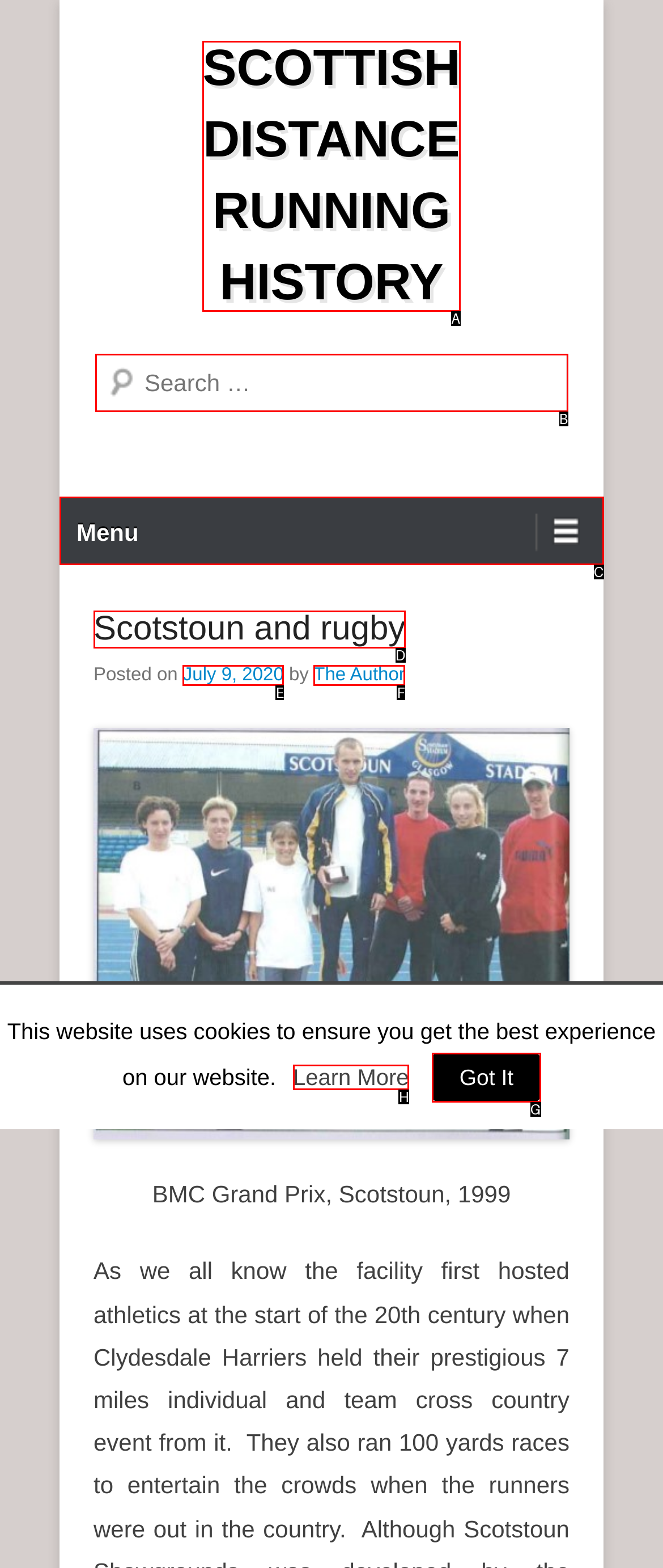From the given options, tell me which letter should be clicked to complete this task: Learn more about cookies
Answer with the letter only.

H